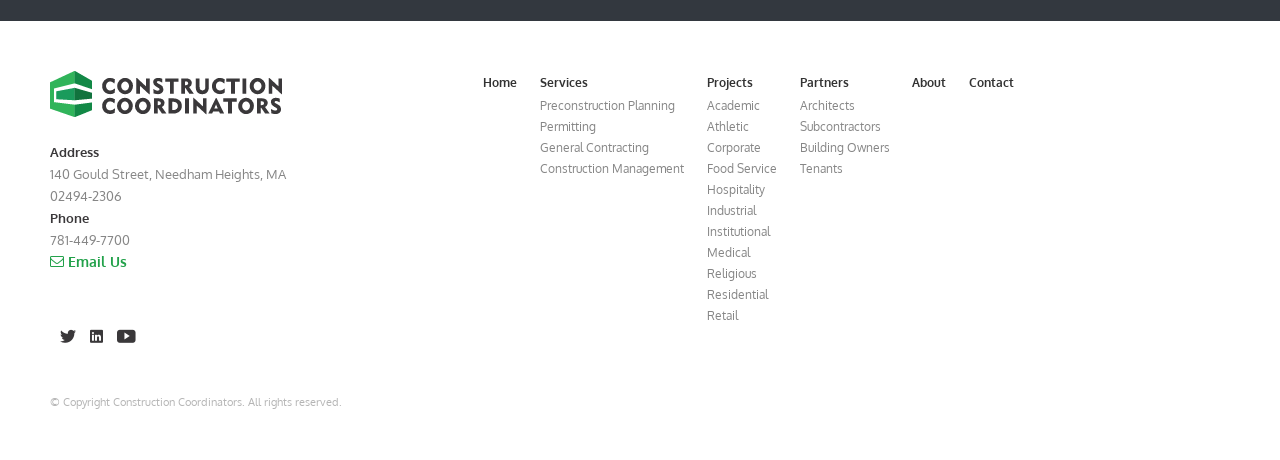Specify the bounding box coordinates of the area that needs to be clicked to achieve the following instruction: "Click the Contact link".

[0.757, 0.163, 0.792, 0.207]